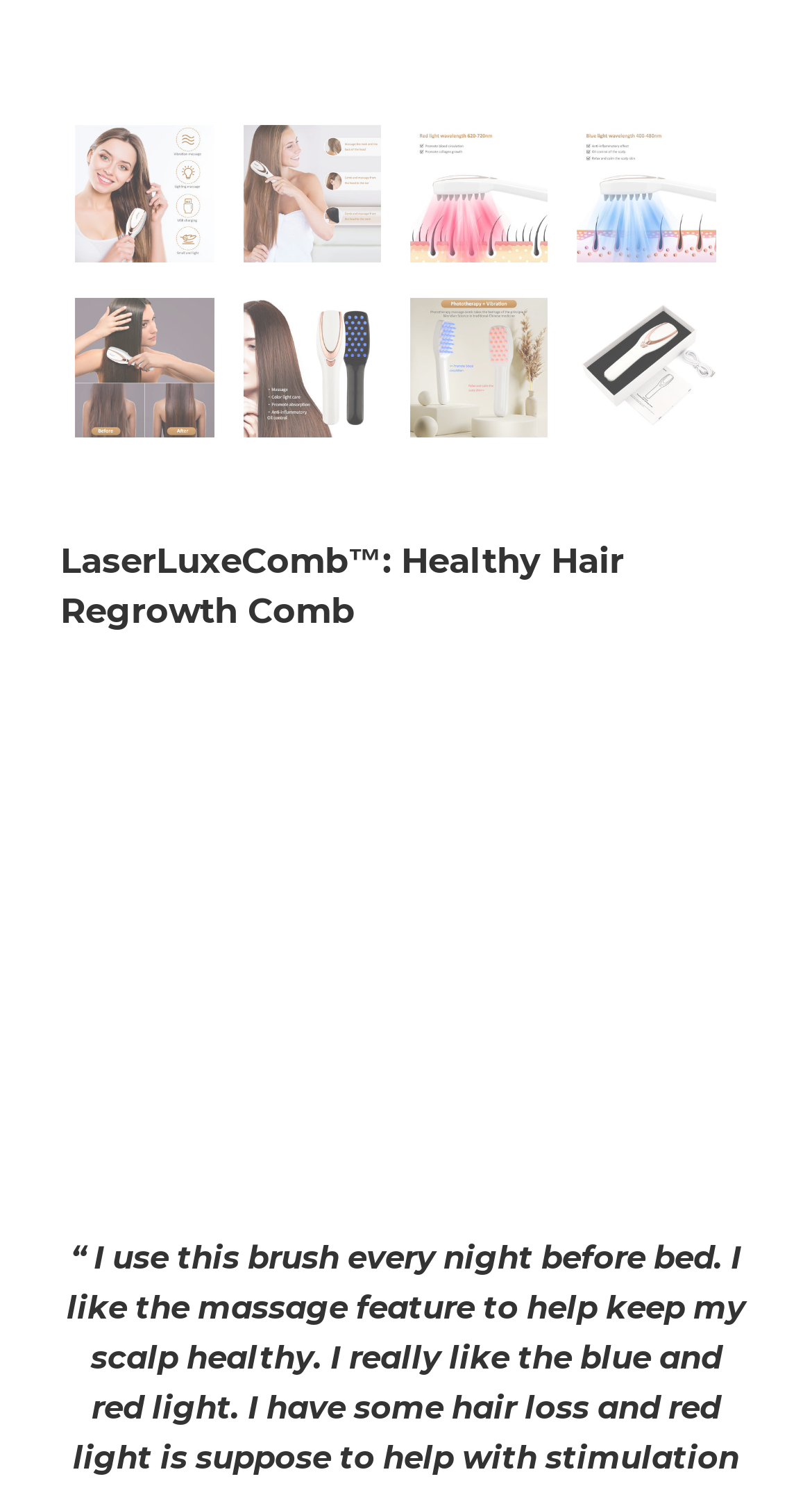What is the function of the button?
Refer to the screenshot and answer in one word or phrase.

To buy the product